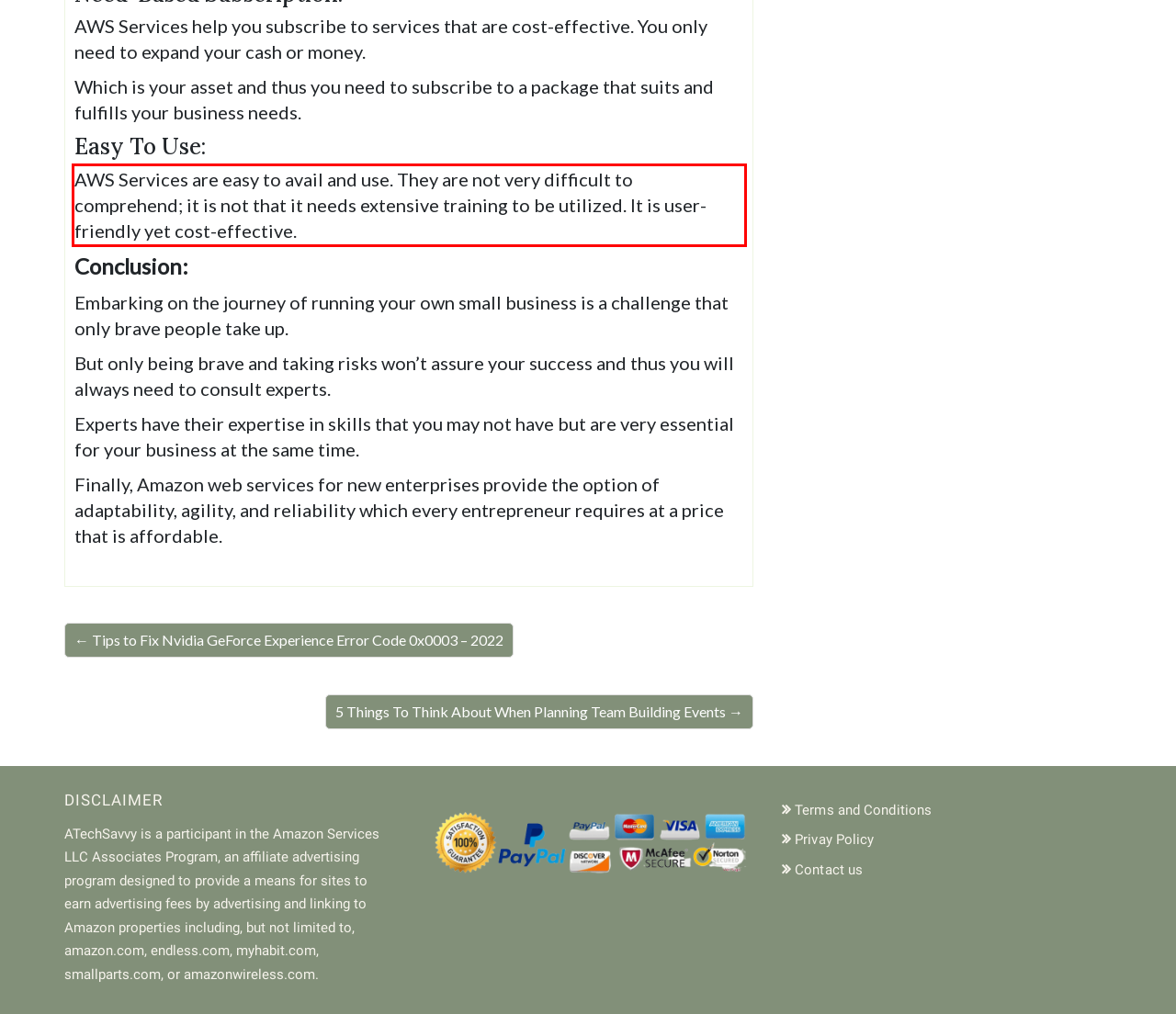Please perform OCR on the text within the red rectangle in the webpage screenshot and return the text content.

AWS Services are easy to avail and use. They are not very difficult to comprehend; it is not that it needs extensive training to be utilized. It is user-friendly yet cost-effective.